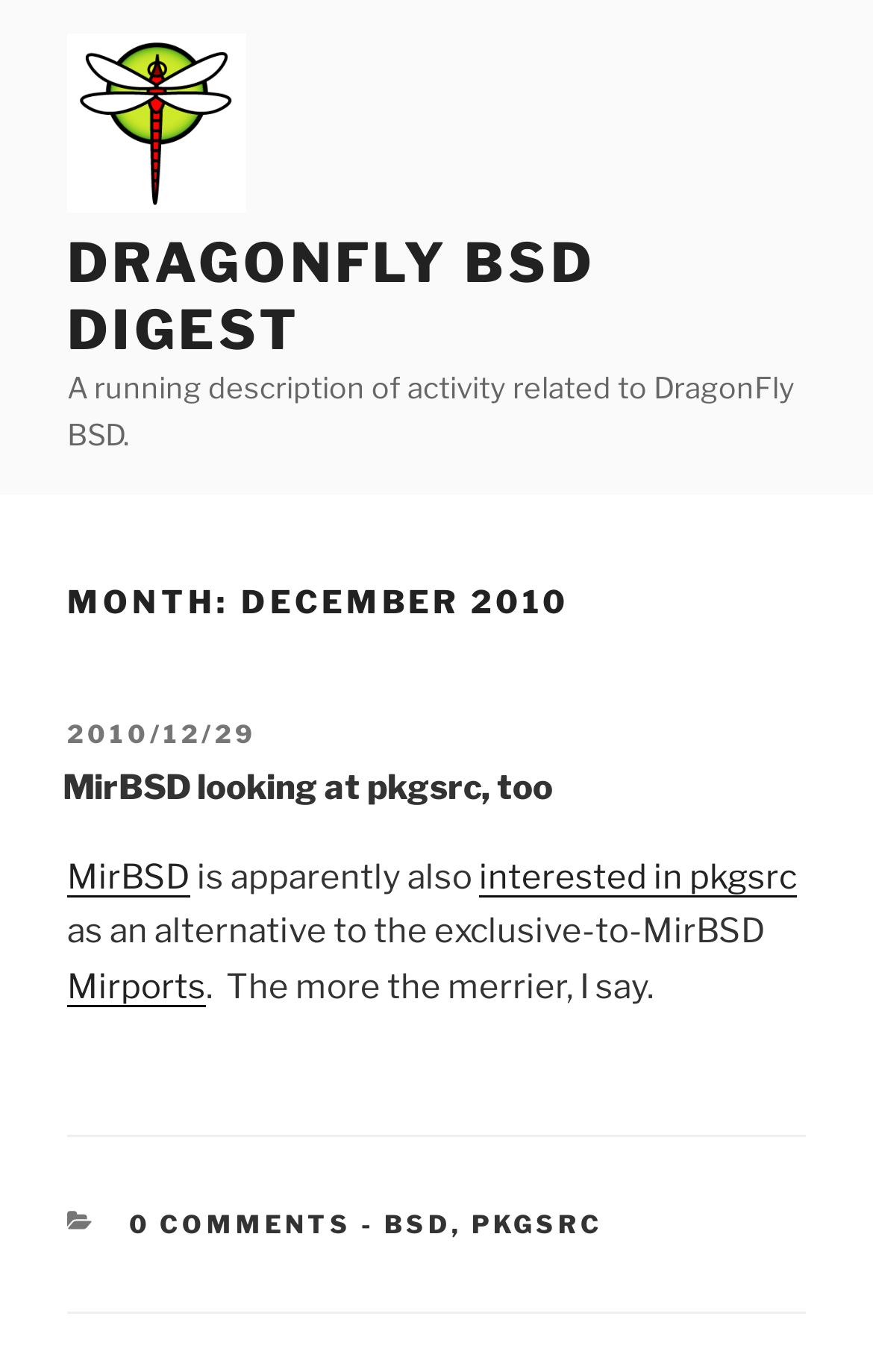Generate the text of the webpage's primary heading.

MONTH: DECEMBER 2010